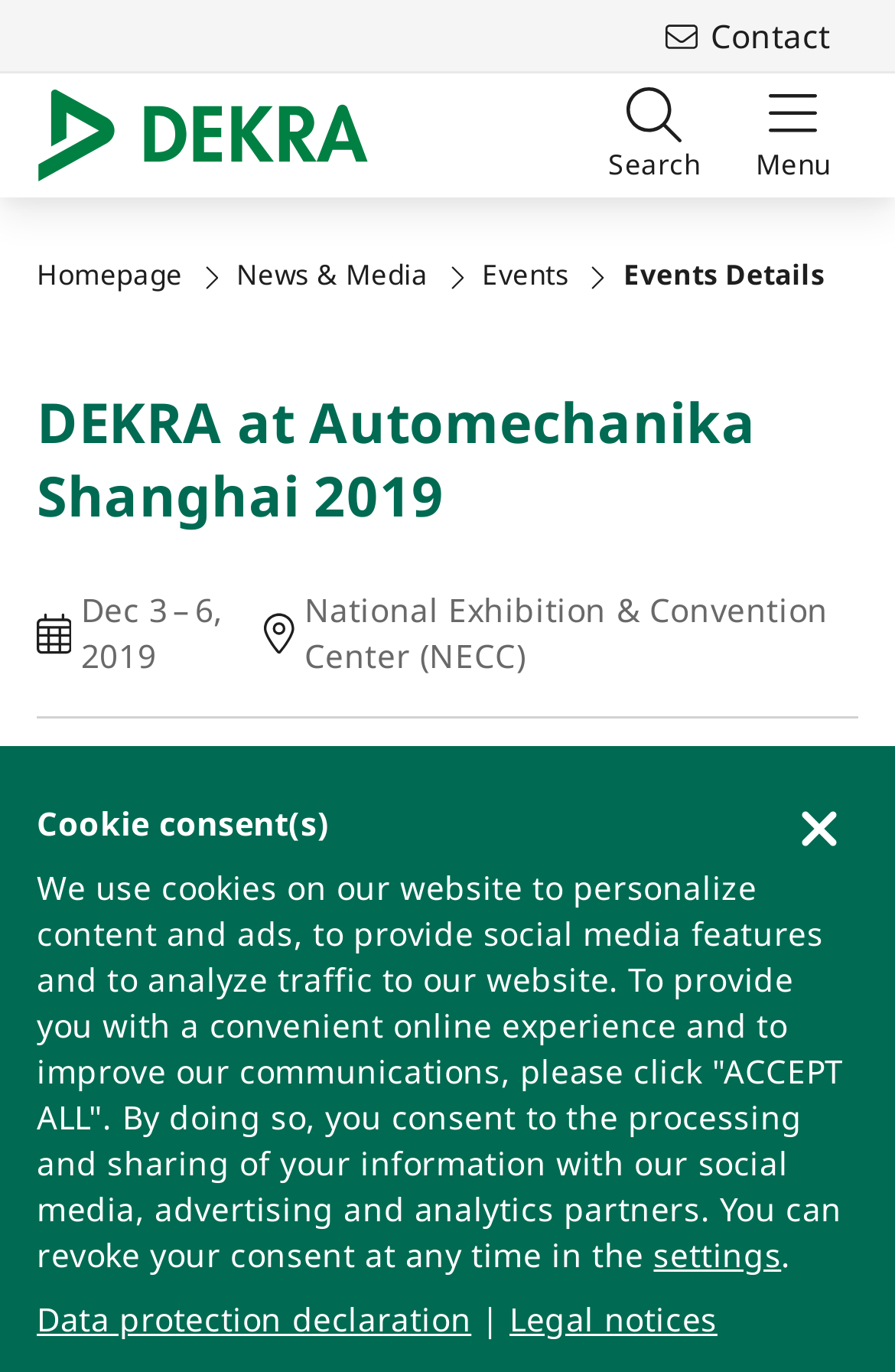Offer an extensive depiction of the webpage and its key elements.

The webpage is about DEKRA's participation in Automechanika Shanghai 2019. At the top, there is a header section with a logo, a search bar, and a menu. Below the header, there is a section with links to the homepage, news and media, and events. 

On the left side, there is a prominent section with the title "DEKRA at Automechanika Shanghai 2019" and a brief description of the event, including the dates "Dec 3–6, 2019" and the location "National Exhibition & Convention Center (NECC)". This section also features two images. 

At the bottom of the page, there is a footer section with links to cookie consent, data protection declaration, and legal notices. There is also an image on the right side of the footer section.